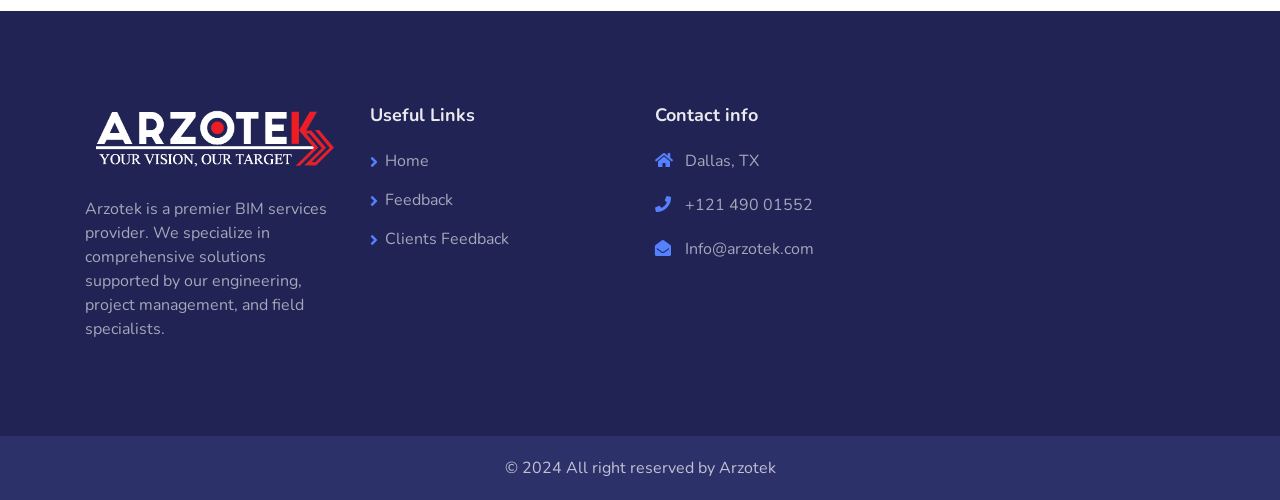What is the email address of the company?
Please craft a detailed and exhaustive response to the question.

The email address of the company, Arzotek, is Info@arzotek.com, which is mentioned in the static text under the 'Contact info' heading.